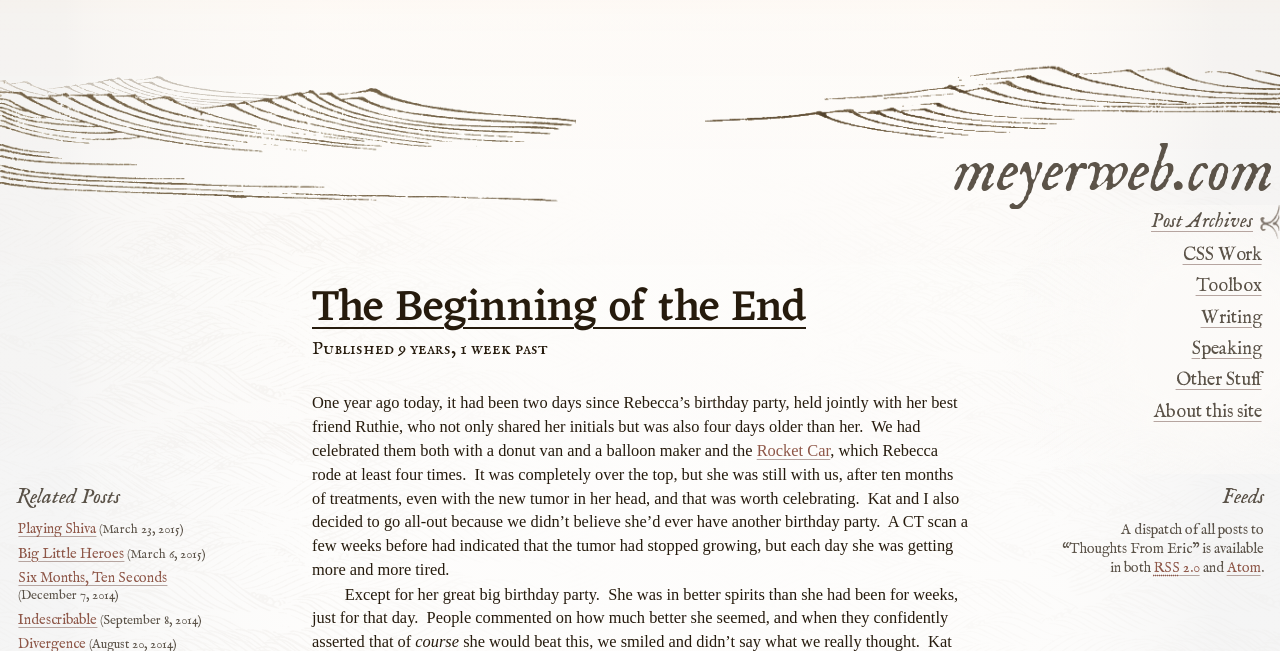Please provide a one-word or short phrase answer to the question:
What is the name of the site?

Eric’s Archived Thoughts